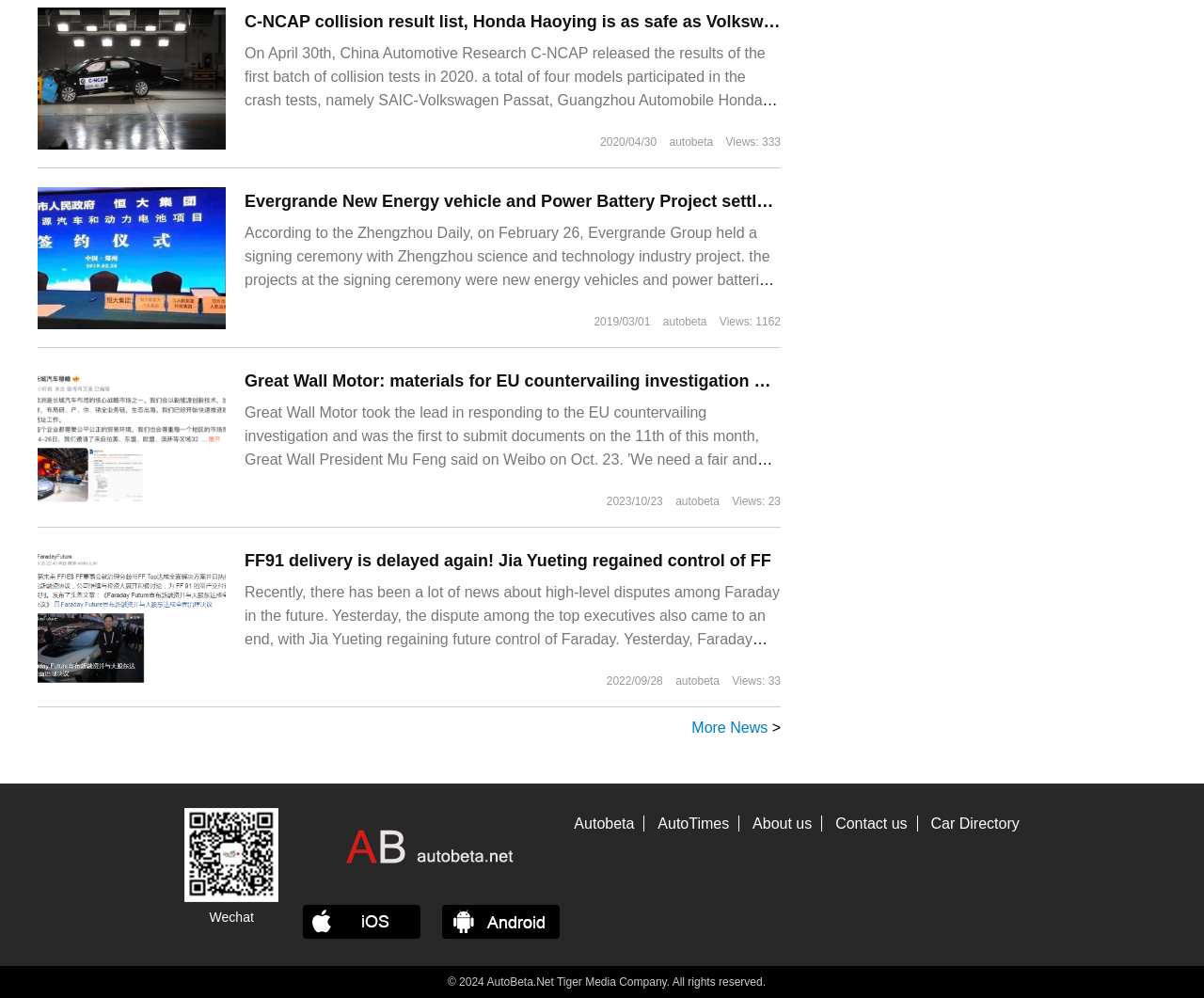Who is the president of Great Wall Motor?
Answer with a single word or short phrase according to what you see in the image.

Mu Feng